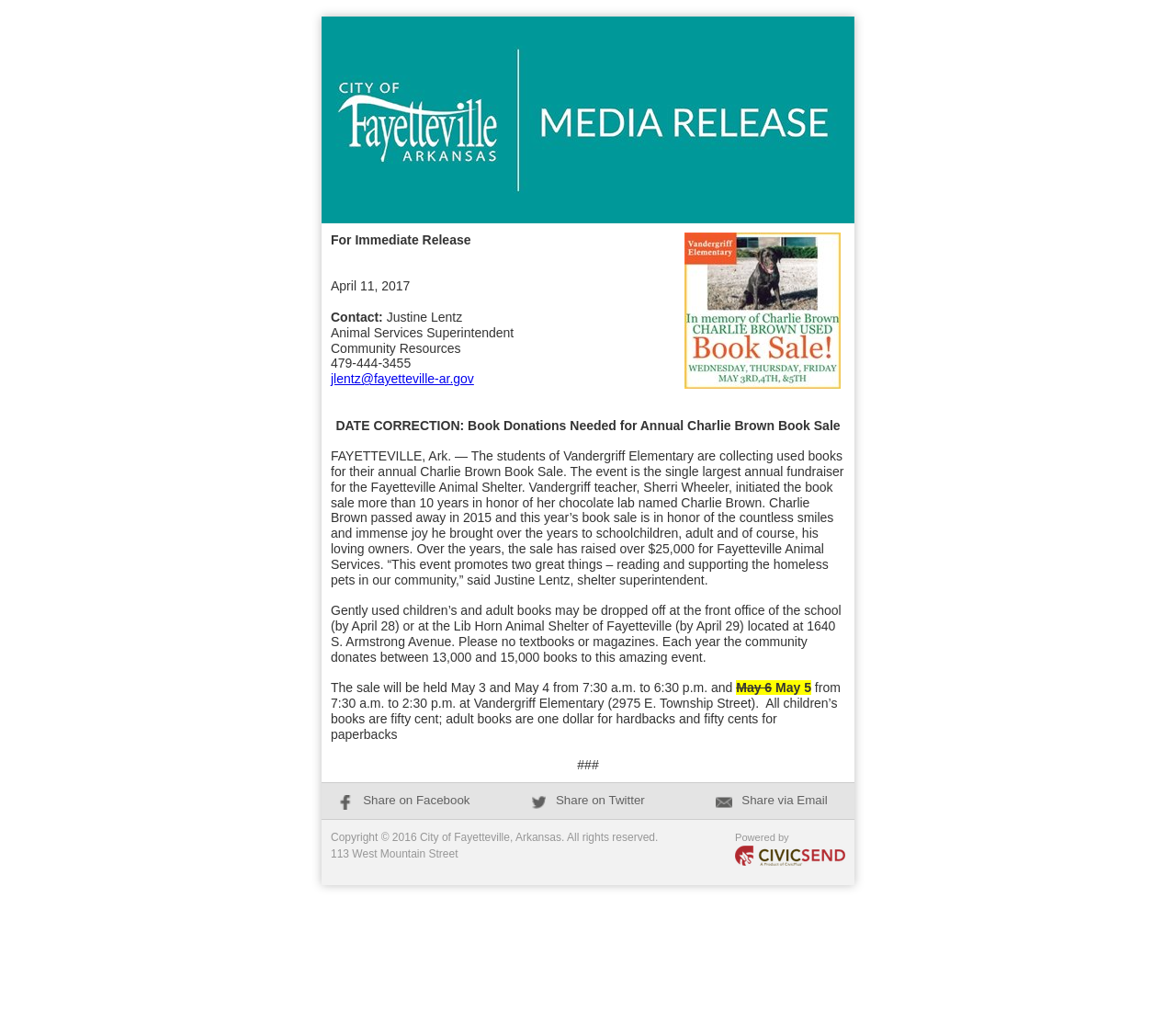Who initiated the book sale?
Using the image as a reference, answer with just one word or a short phrase.

Sherri Wheeler